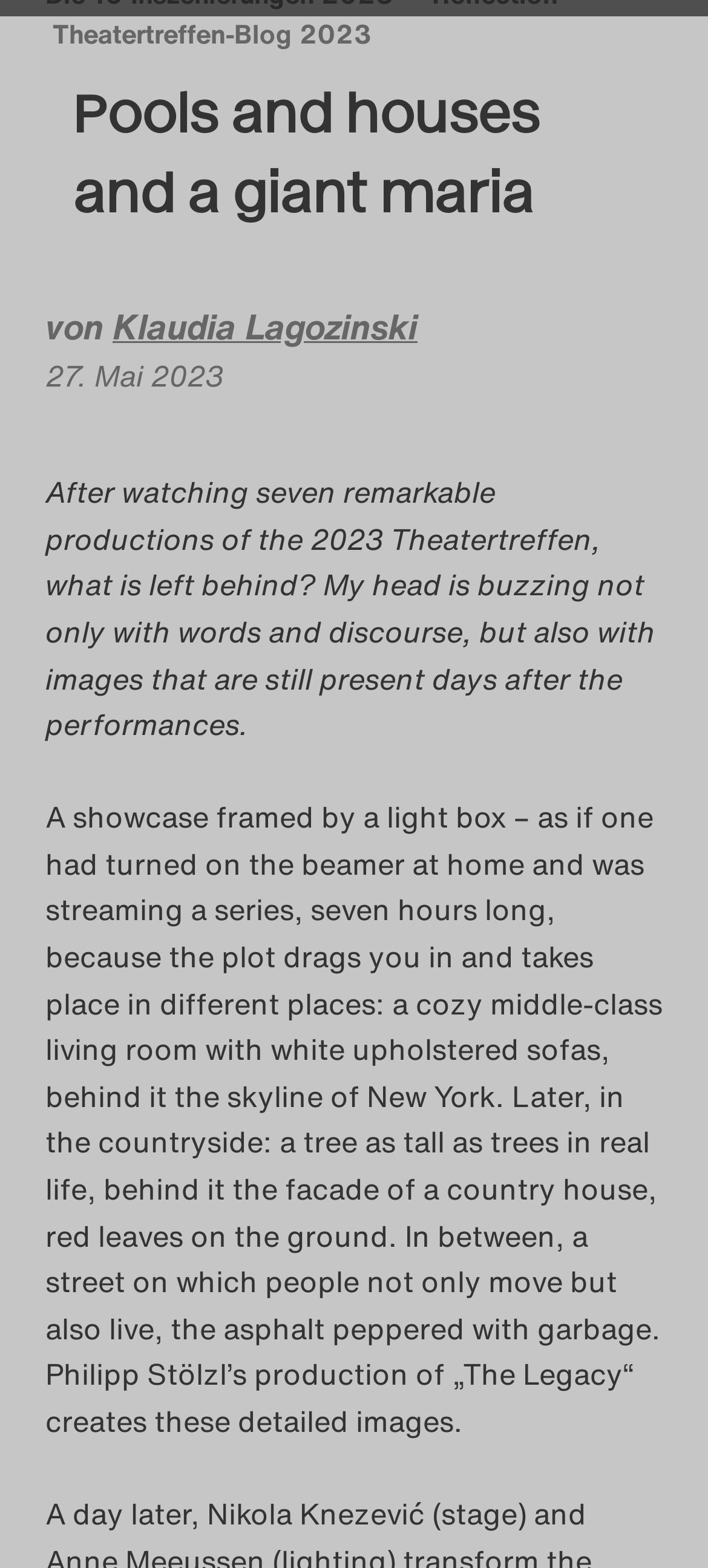Using the given element description, provide the bounding box coordinates (top-left x, top-left y, bottom-right x, bottom-right y) for the corresponding UI element in the screenshot: Klaudia Lagozinski

[0.159, 0.193, 0.592, 0.225]